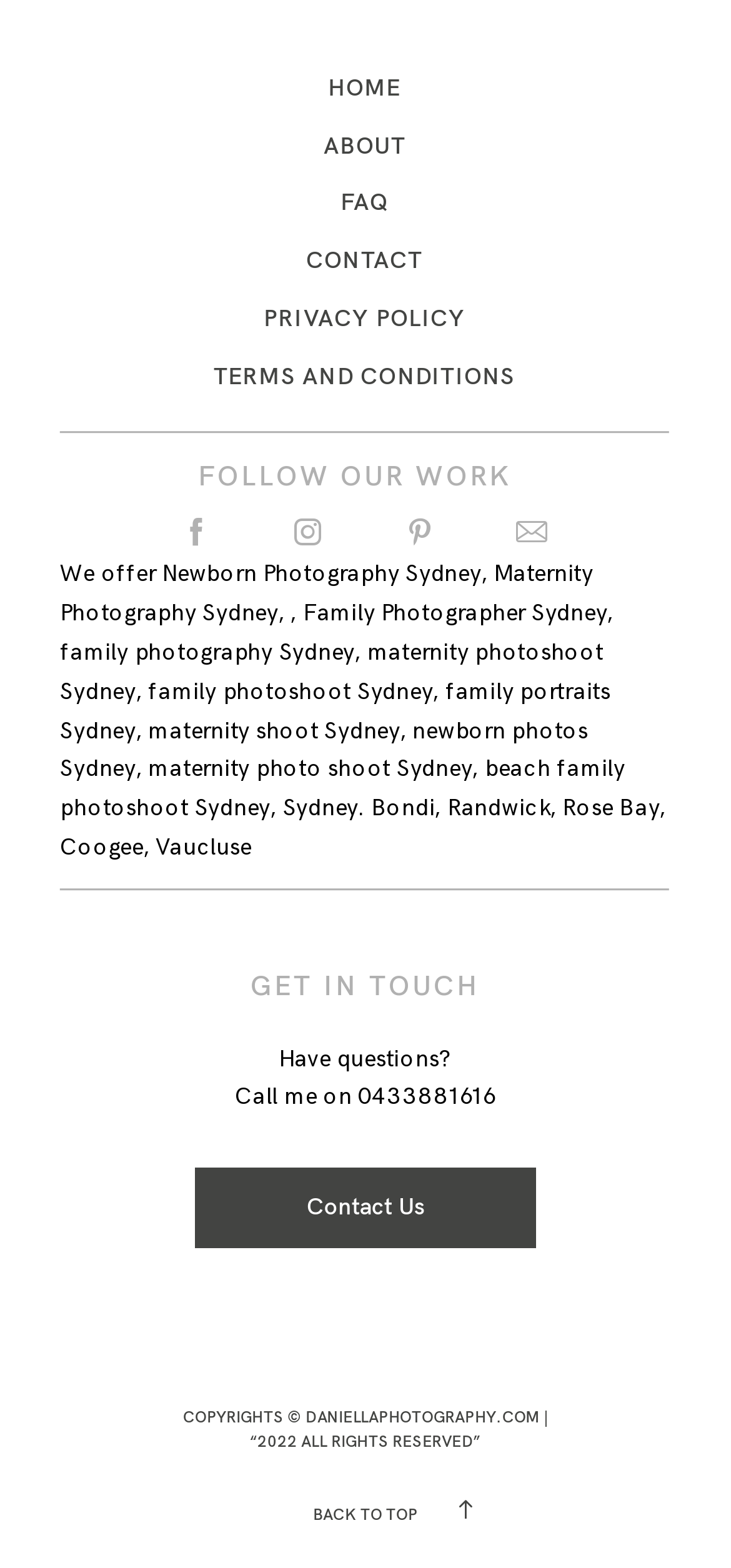Is there a way to go back to the top of the page?
Based on the screenshot, provide your answer in one word or phrase.

Yes, click 'BACK TO TOP'